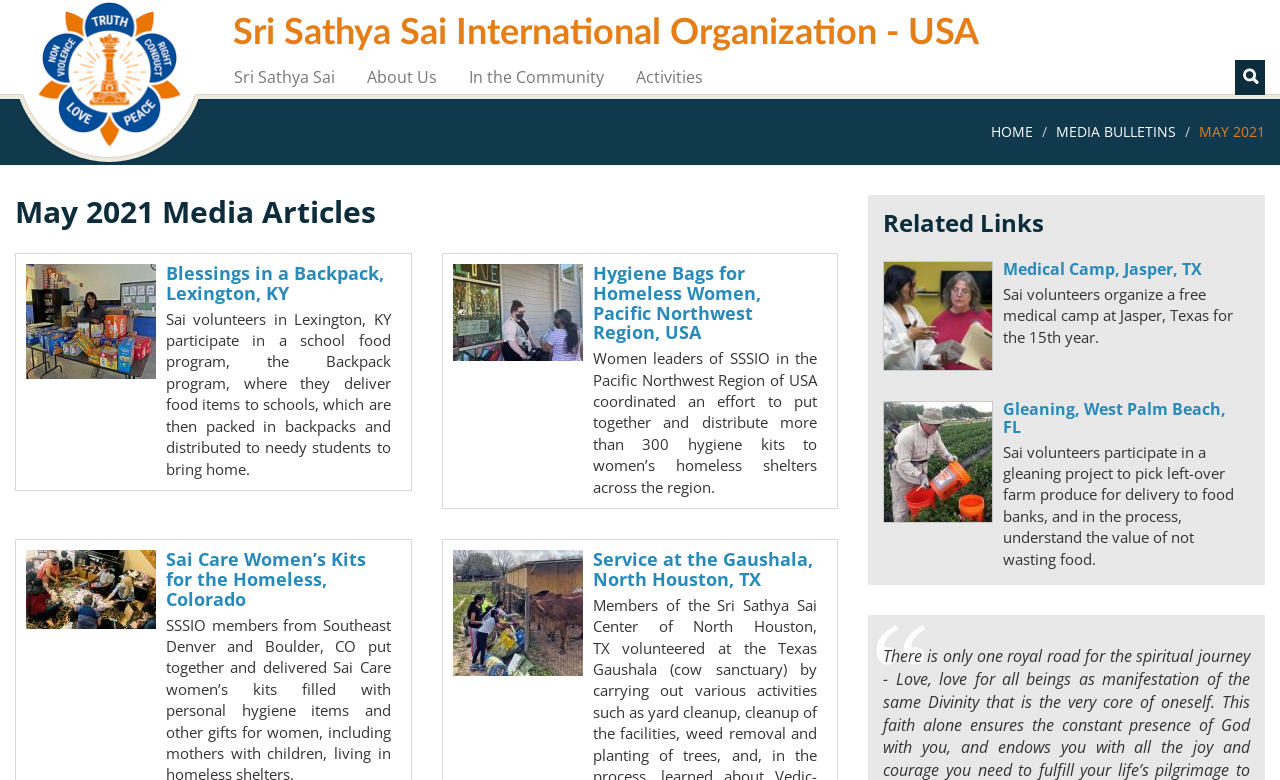What is the purpose of the 'Backpack program'?
Look at the screenshot and respond with a single word or phrase.

To provide food to needy students